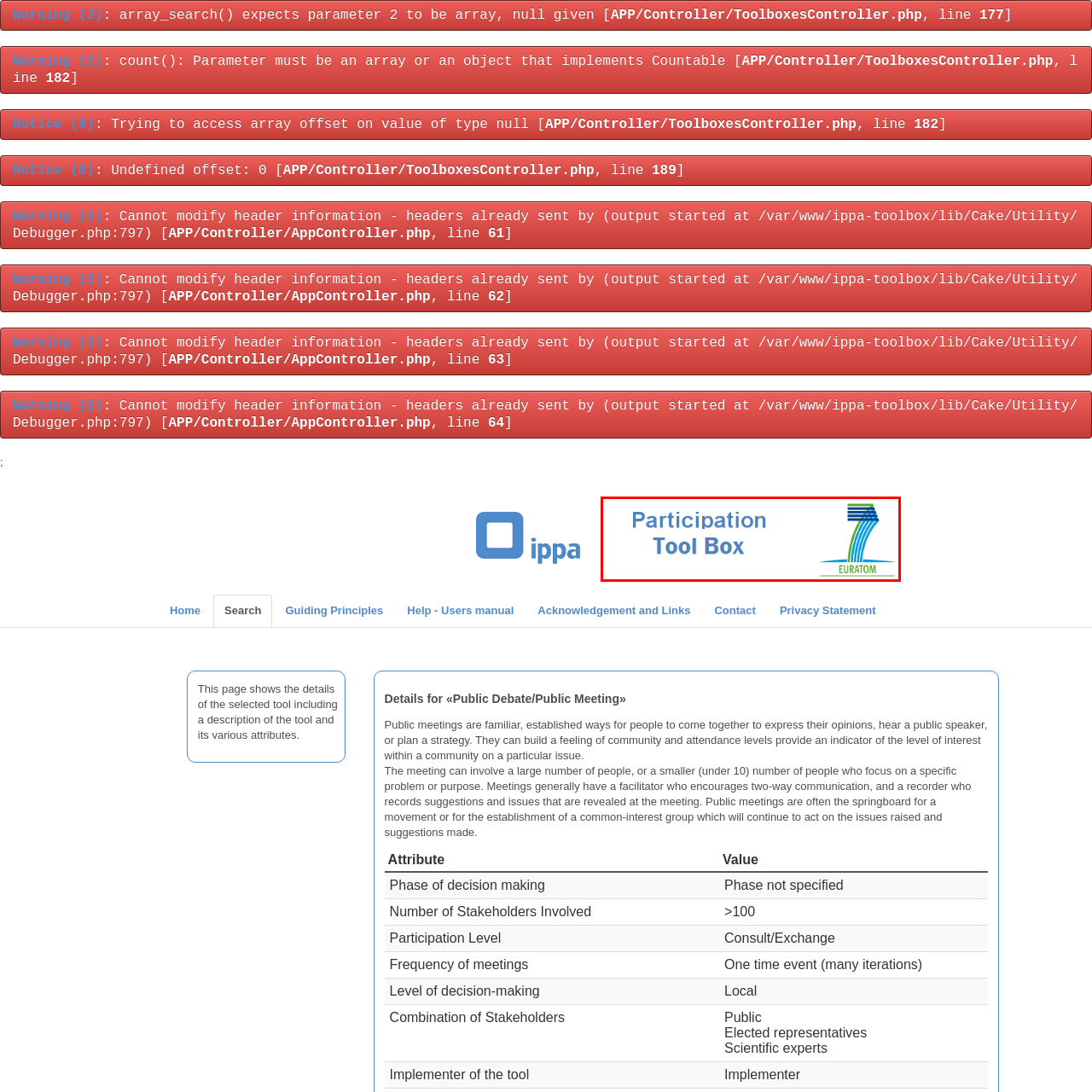Look closely at the image within the red-bordered box and thoroughly answer the question below, using details from the image: What does the EURATOM logo symbolize?

The EURATOM logo symbolizes collaboration and support in scientific advancement and public involvement because the caption explains that the logo features green elements and a striped blue design, which represents collaboration and support.